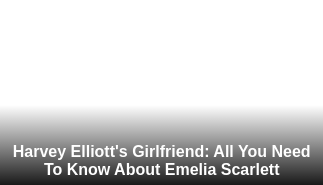Give a detailed account of everything present in the image.

The image is associated with an article titled "Harvey Elliott's Girlfriend: All You Need To Know About Emelia Scarlett." This piece likely provides insights into the life of Emelia Scarlett, including her background, relationship with footballer Harvey Elliott, and her role in the public eye. The text at the bottom of the image suggests a focus on personal details and interesting facts, appealing to fans of both Elliott and celebrity relationships in the sports world. This caption captures the essence of the article, inviting readers to learn more about Emelia Scarlett.